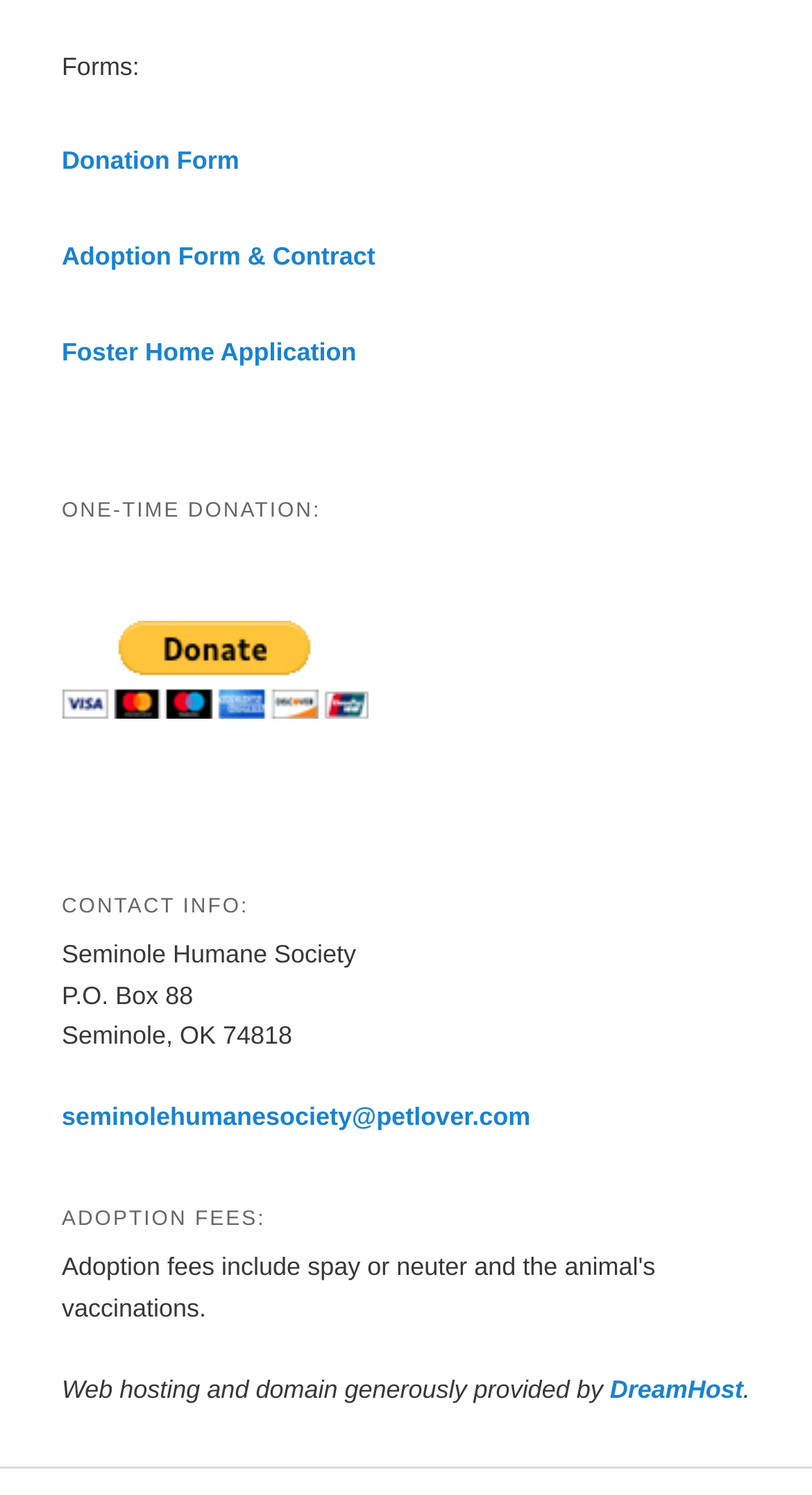Identify the bounding box coordinates of the HTML element based on this description: "Mabel C Fry Public Library".

None